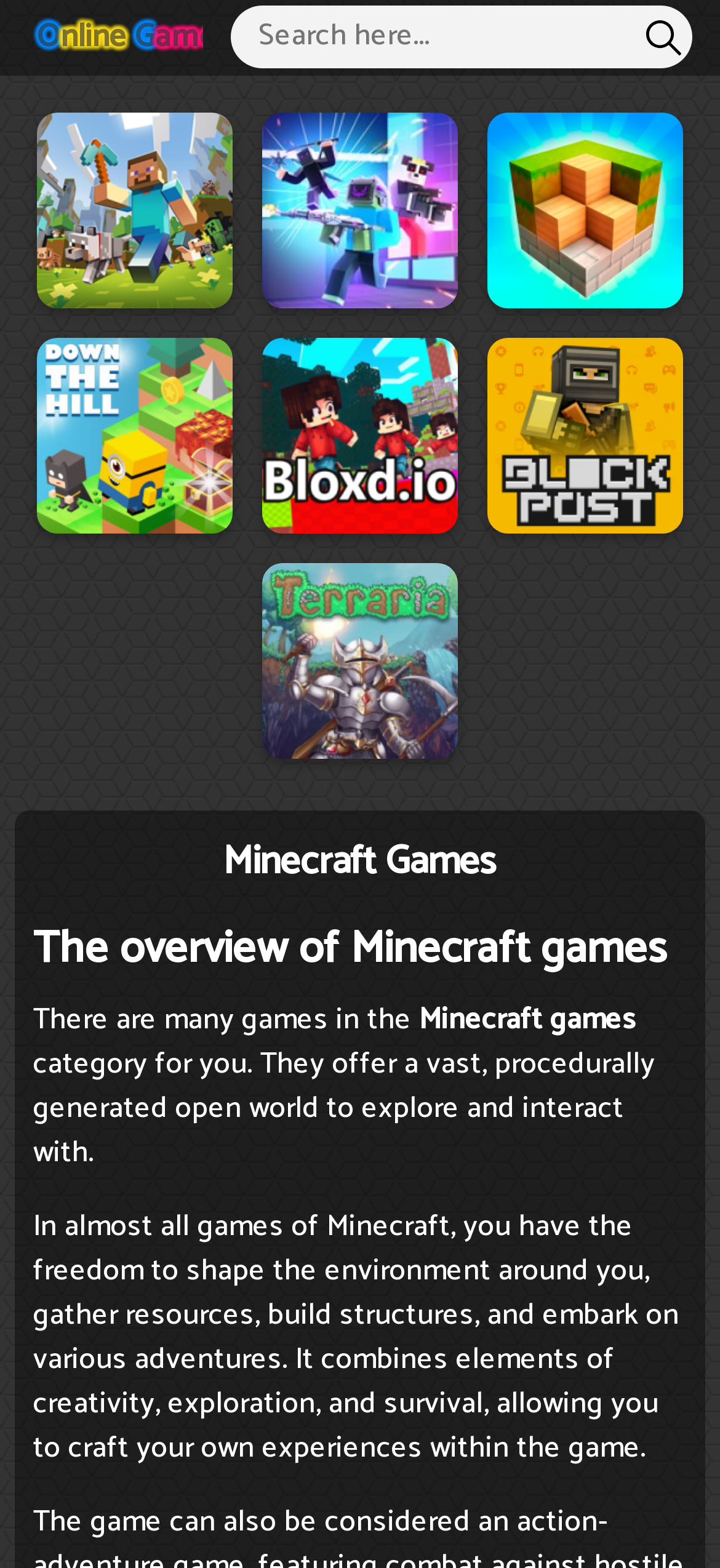Please identify the bounding box coordinates of the element on the webpage that should be clicked to follow this instruction: "View Terraria game". The bounding box coordinates should be given as four float numbers between 0 and 1, formatted as [left, top, right, bottom].

[0.364, 0.359, 0.636, 0.484]